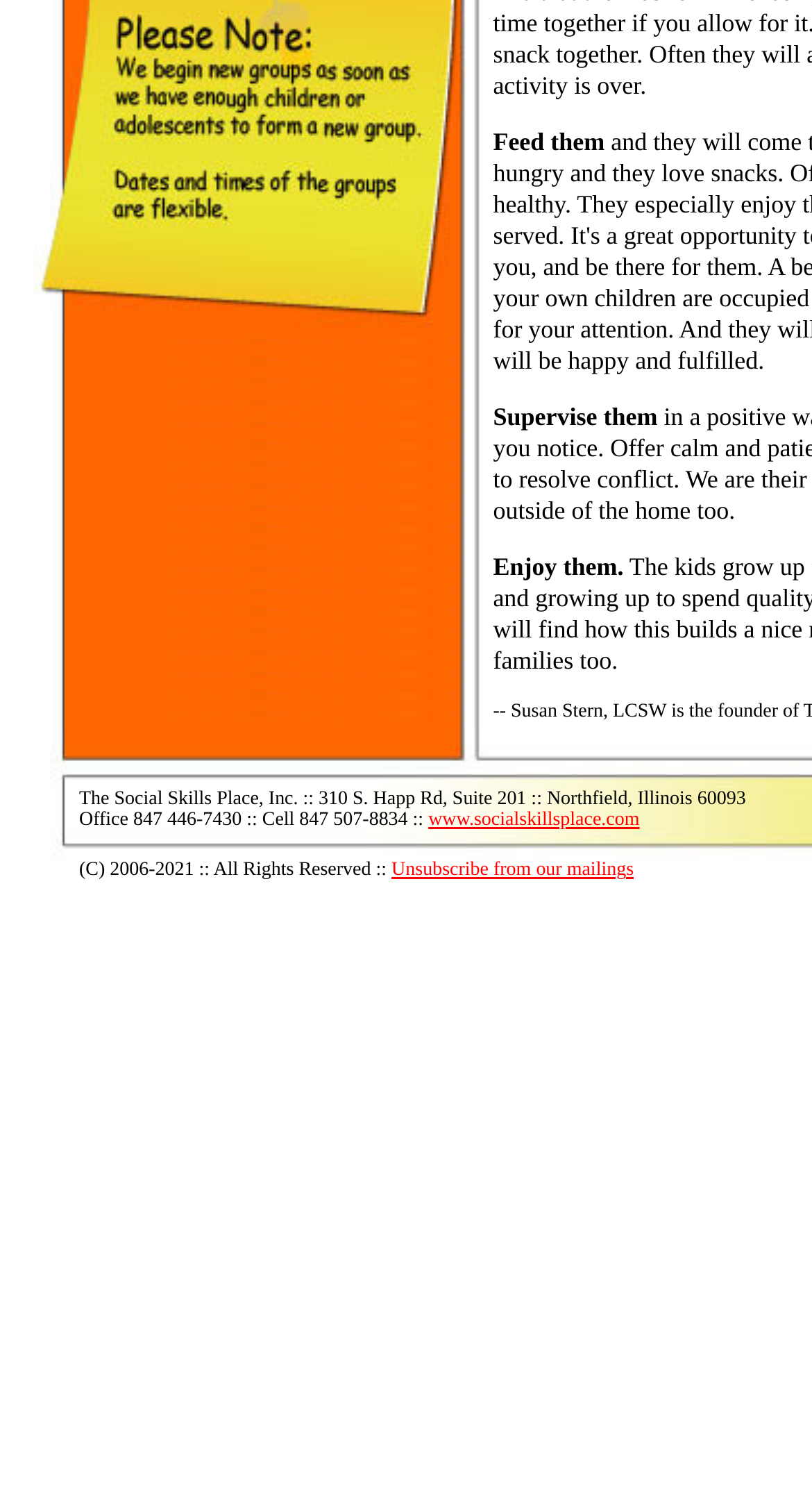Identify the bounding box coordinates of the HTML element based on this description: "www.socialskillsplace.com".

[0.527, 0.545, 0.788, 0.559]